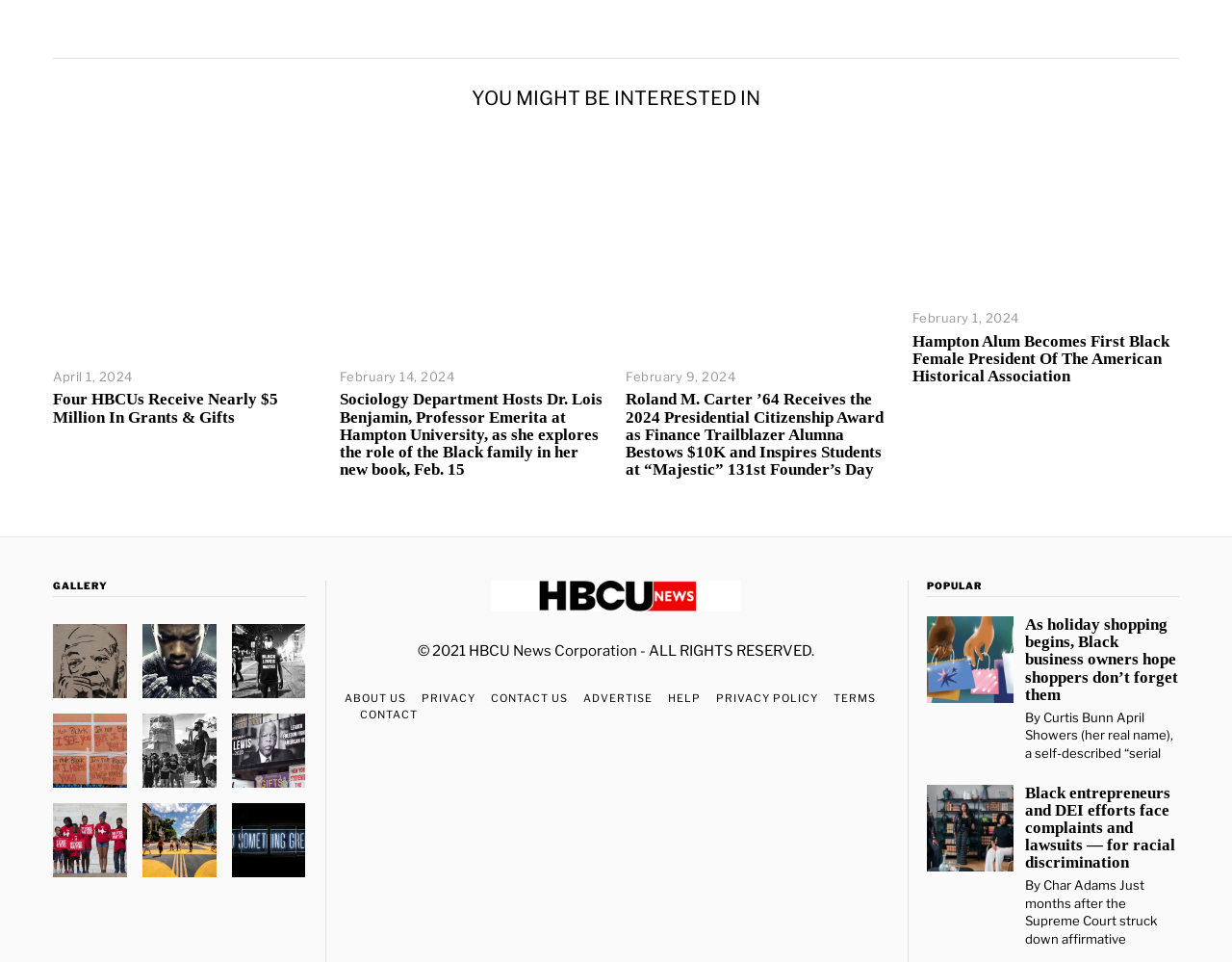Please determine the bounding box of the UI element that matches this description: Privacy Policy. The coordinates should be given as (top-left x, top-left y, bottom-right x, bottom-right y), with all values between 0 and 1.

[0.581, 0.718, 0.664, 0.734]